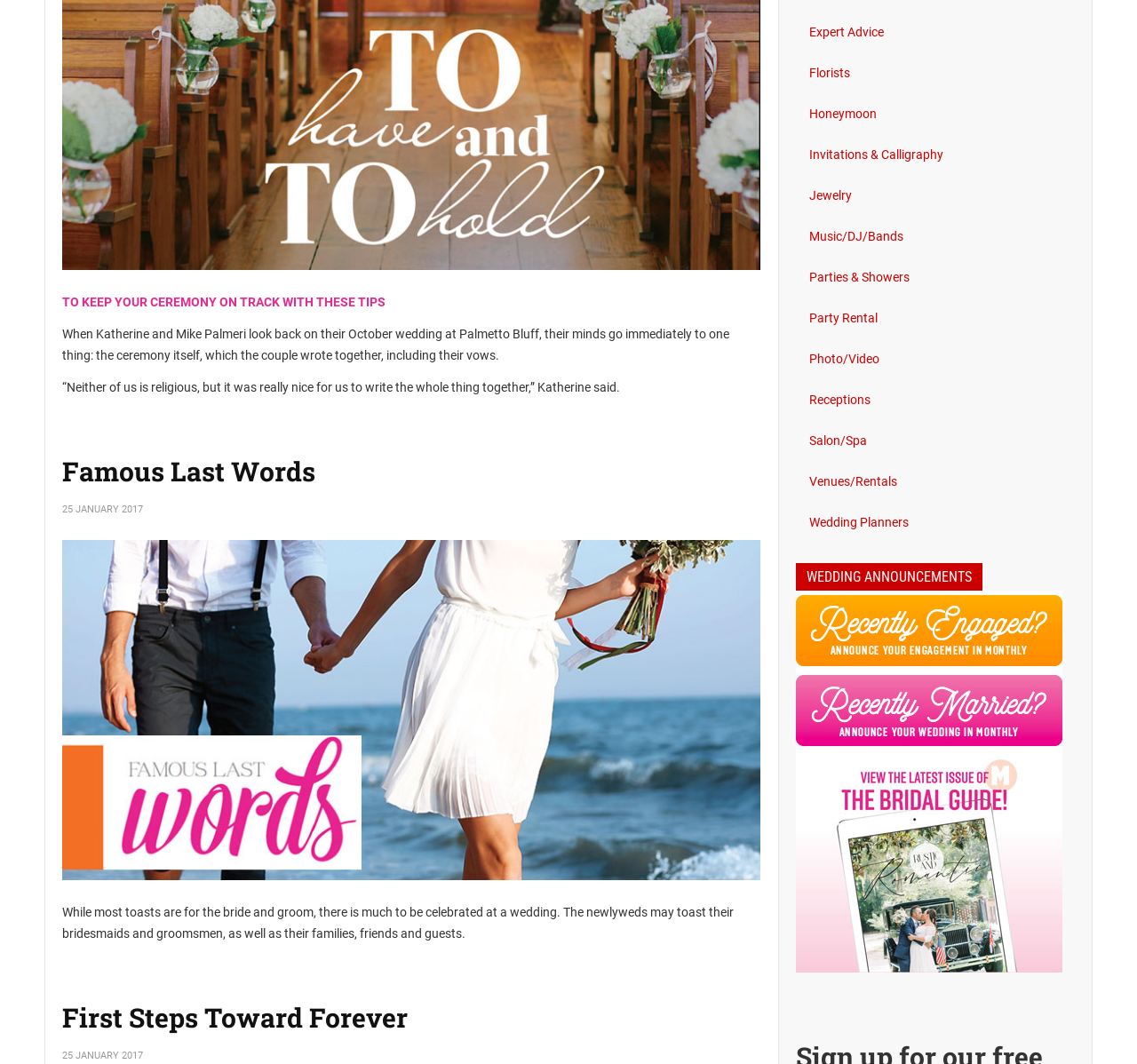Find the coordinates for the bounding box of the element with this description: "Venues/Rentals".

[0.7, 0.434, 0.945, 0.471]